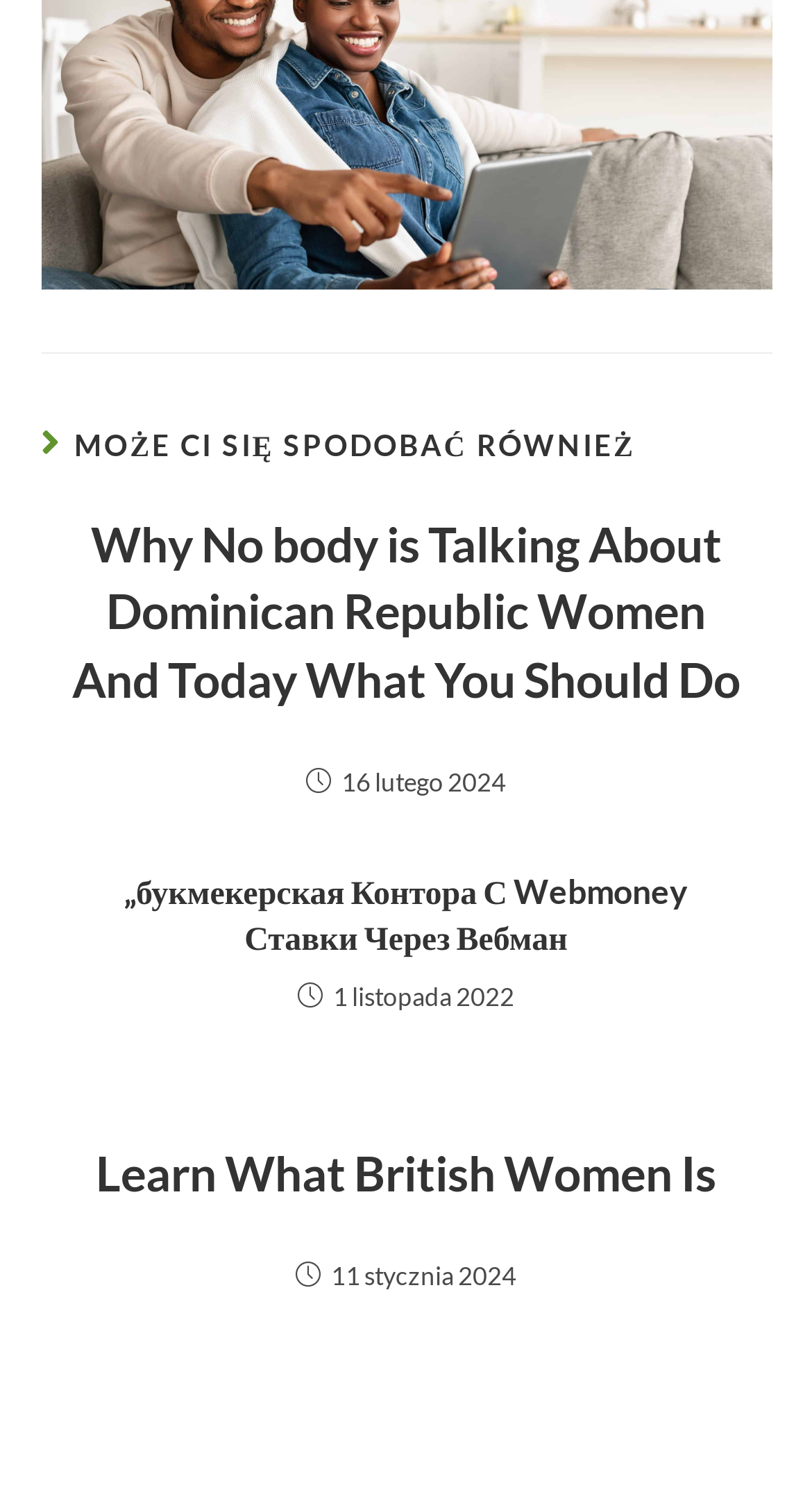Respond to the question with just a single word or phrase: 
What is the language of the webpage?

Polish and Russian